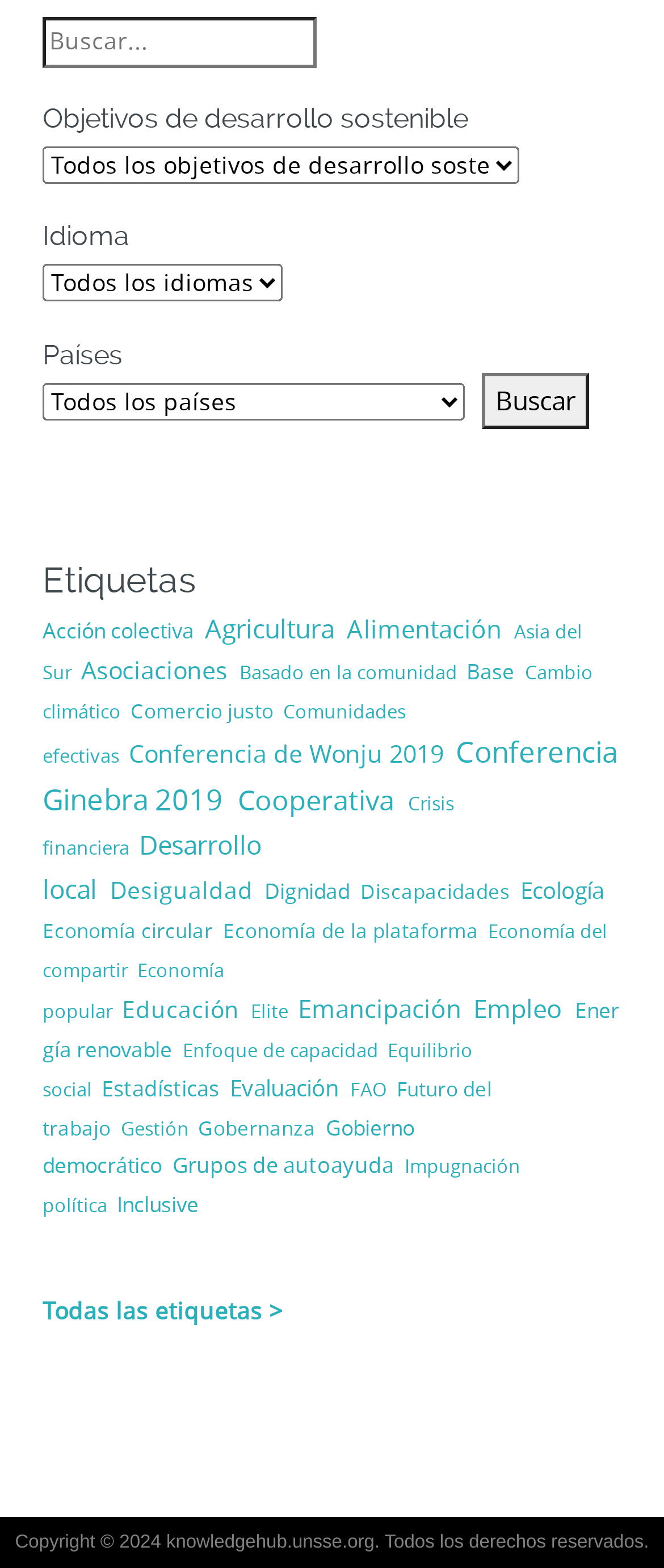What is the language of the webpage?
Look at the image and provide a short answer using one word or a phrase.

Spanish